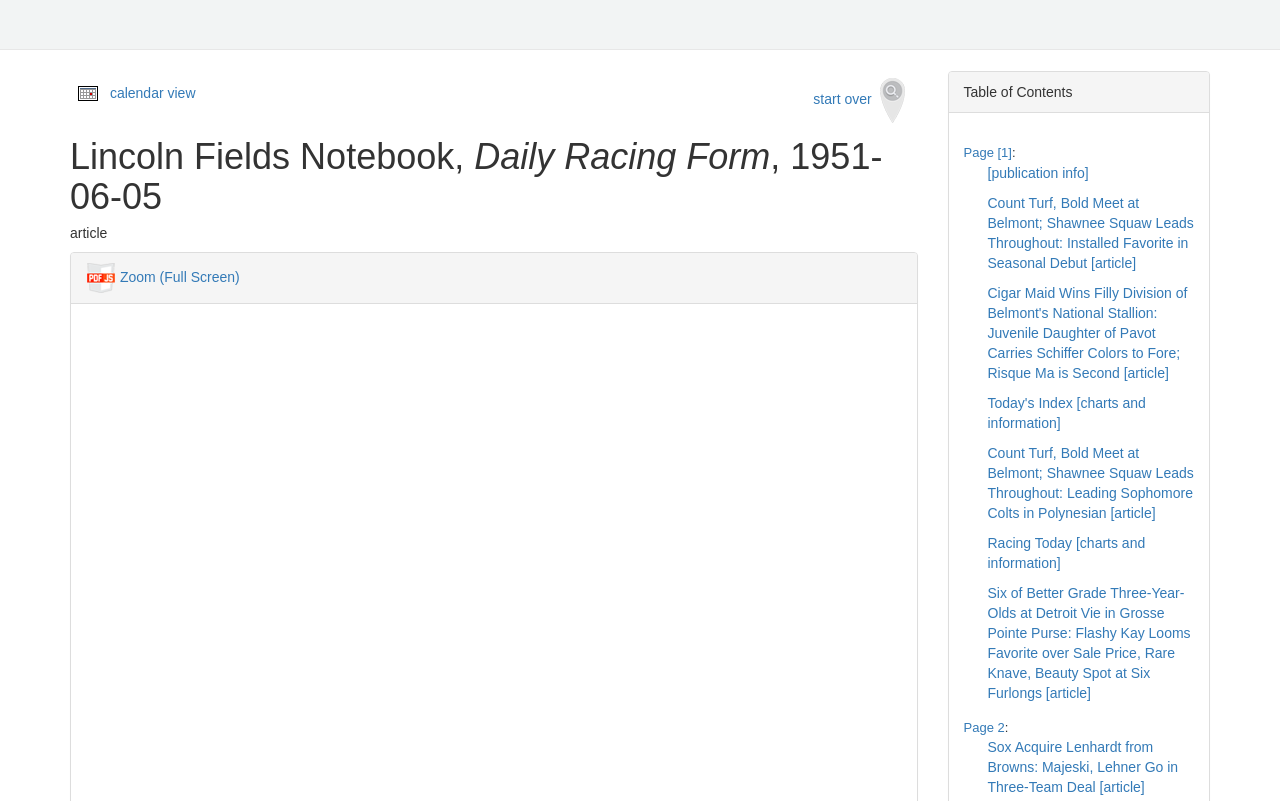Please provide the main heading of the webpage content.

Lincoln Fields Notebook, Daily Racing Form, 1951-06-05